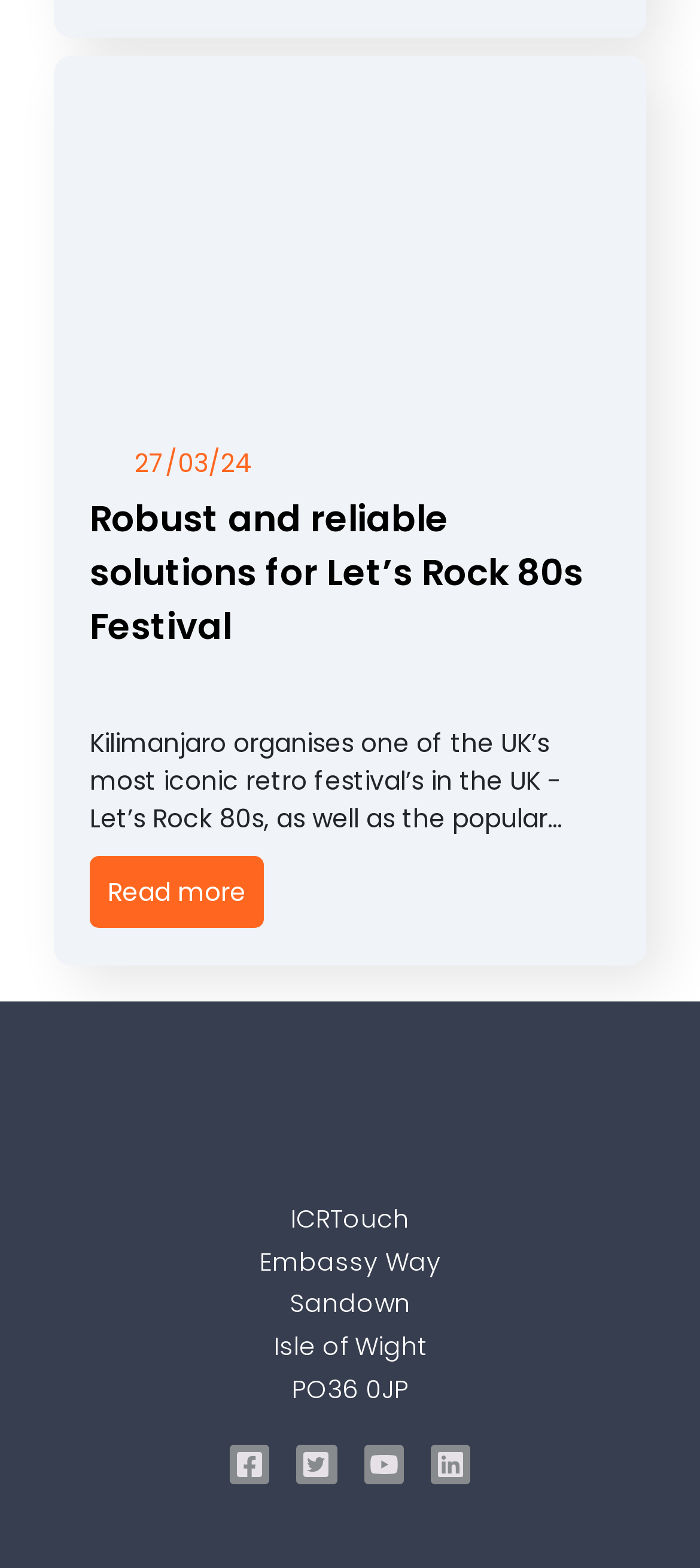Please specify the bounding box coordinates in the format (top-left x, top-left y, bottom-right x, bottom-right y), with all values as floating point numbers between 0 and 1. Identify the bounding box of the UI element described by: Youtube

[0.519, 0.921, 0.577, 0.947]